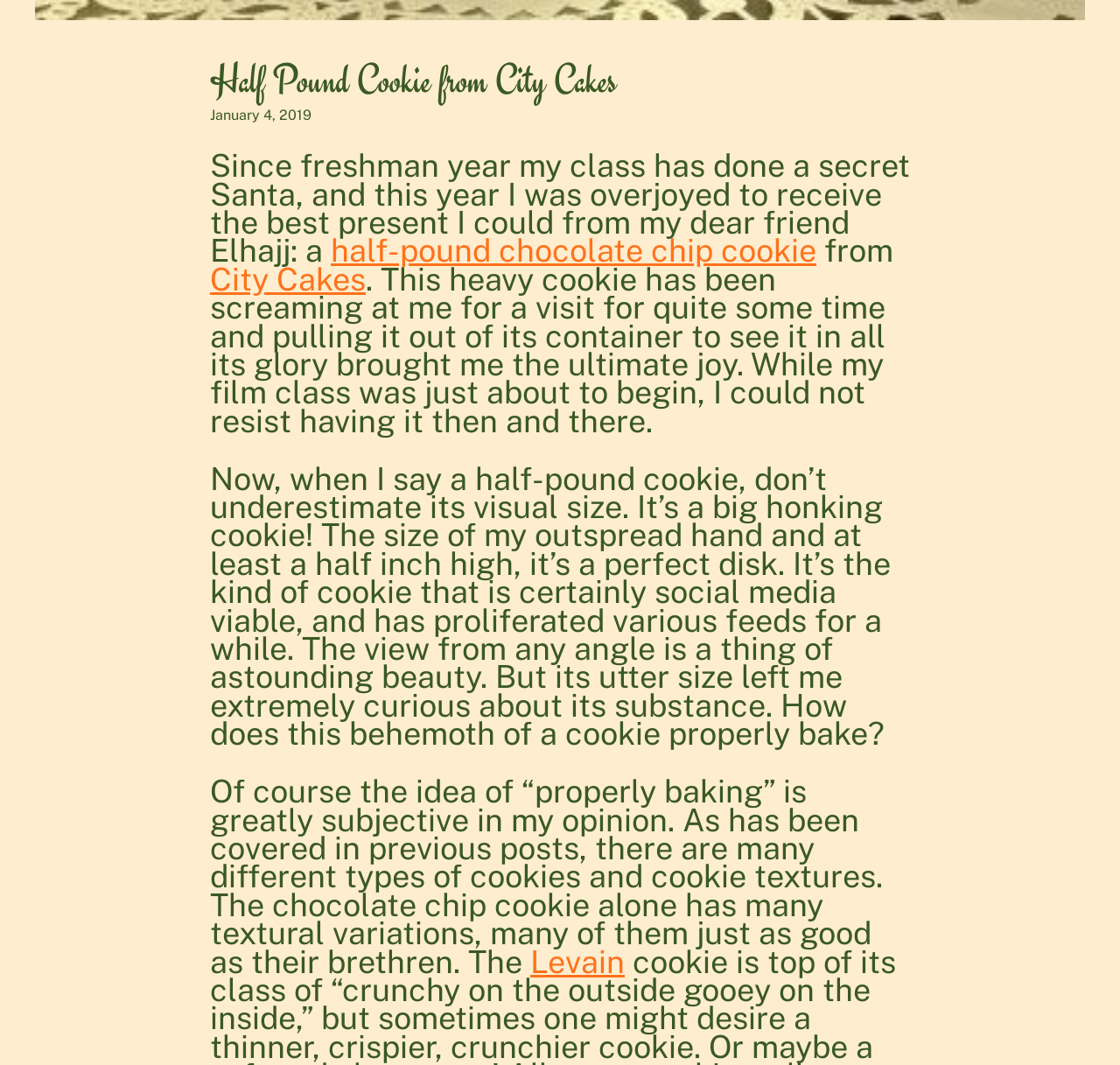What is the size of the cookie mentioned in the post?
Refer to the image and provide a one-word or short phrase answer.

Half-pound